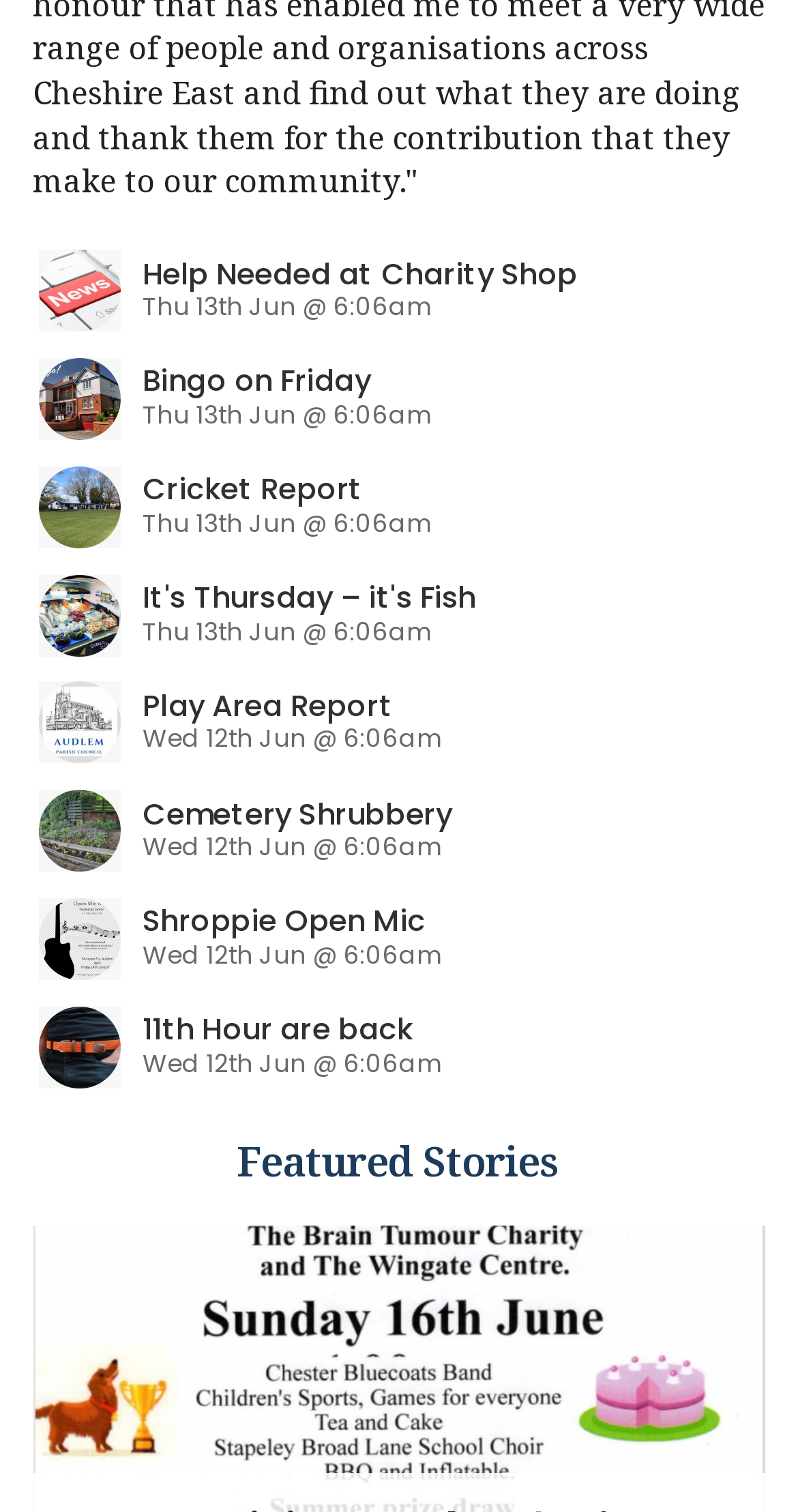Identify the bounding box coordinates of the element that should be clicked to fulfill this task: "Explore the Featured Stories section". The coordinates should be provided as four float numbers between 0 and 1, i.e., [left, top, right, bottom].

[0.041, 0.75, 0.959, 0.786]